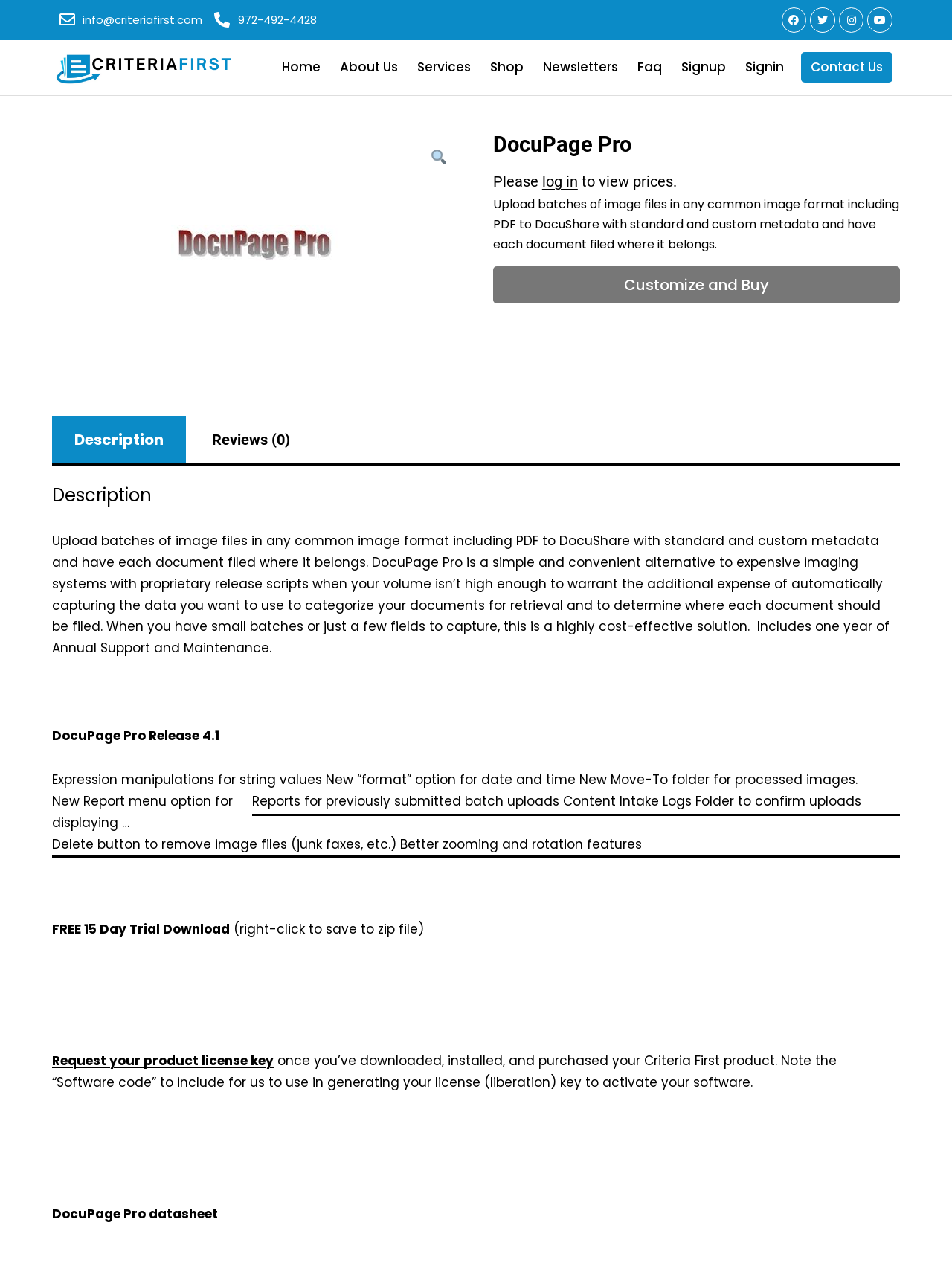What is the name of the product?
Look at the screenshot and give a one-word or phrase answer.

DocuPage Pro